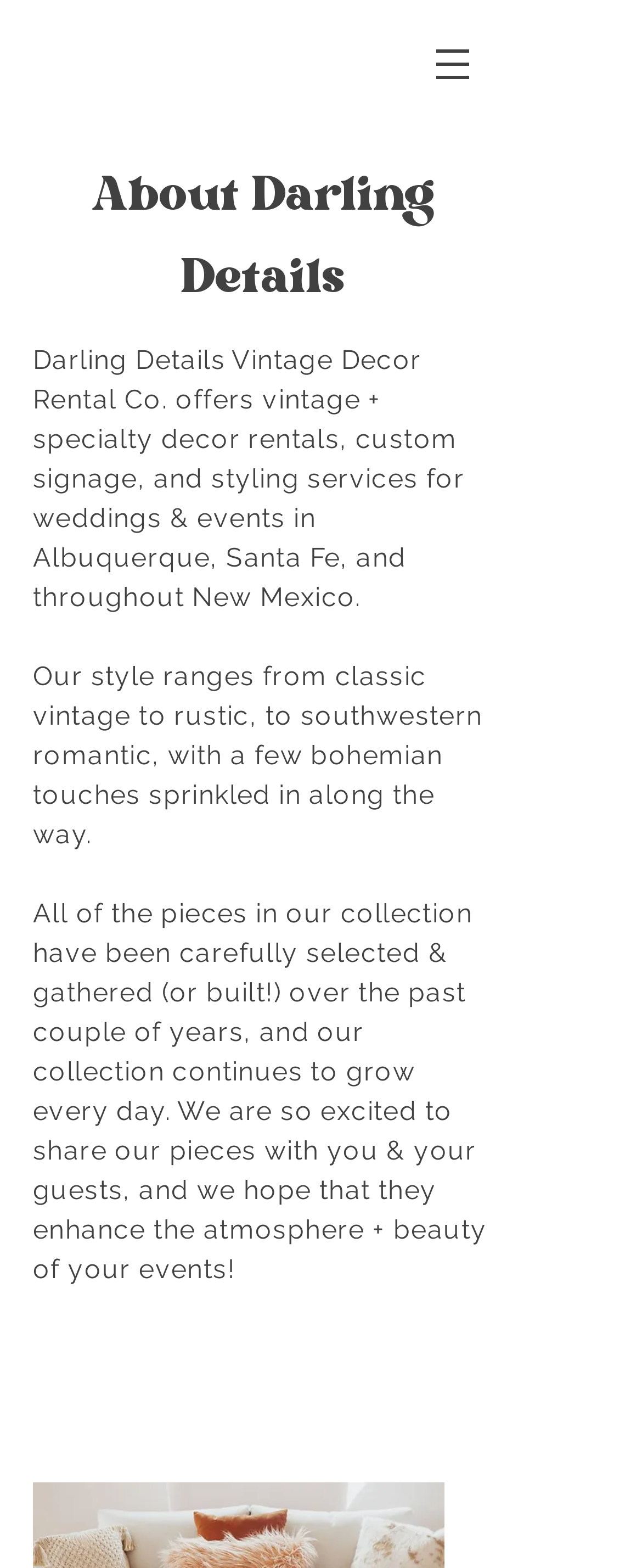What type of events does Darling Details provide services for?
Using the image, elaborate on the answer with as much detail as possible.

Based on the webpage content, specifically the first StaticText element, it is mentioned that Darling Details provides vintage rentals and design for weddings and events in Albuquerque and Santa Fe, New Mexico.